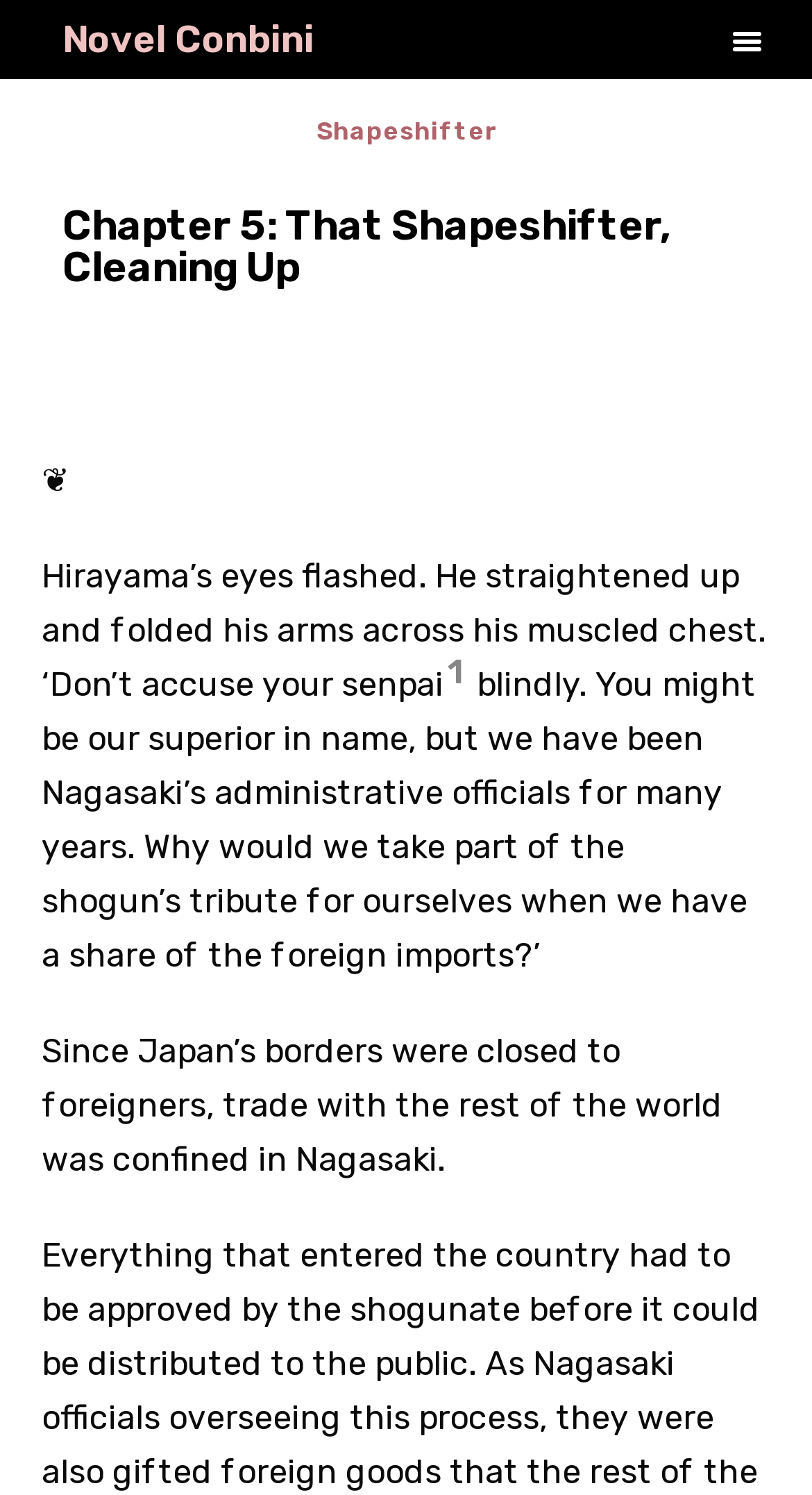Please extract the title of the webpage.

Chapter 5: That Shapeshifter, Cleaning Up